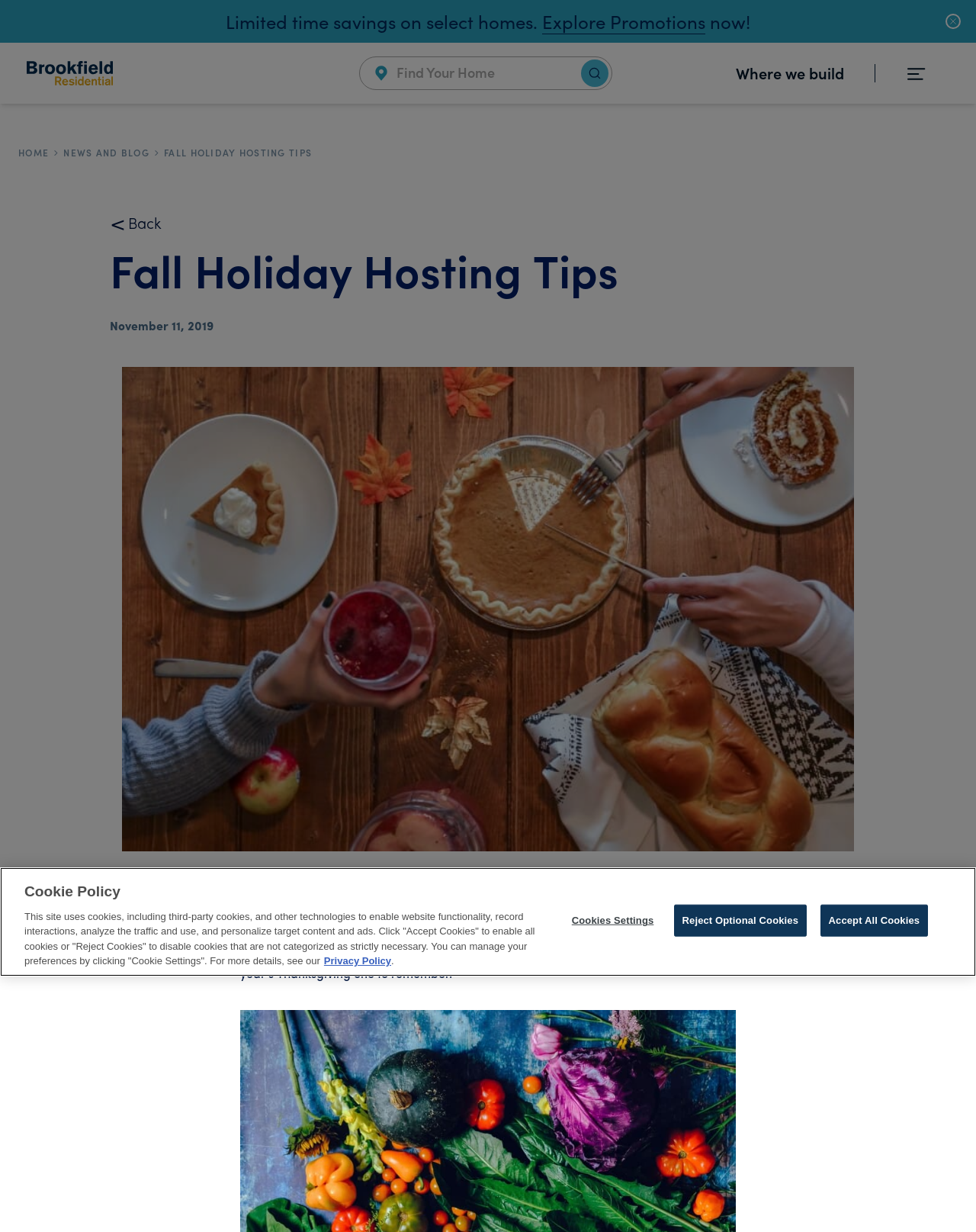Review the image closely and give a comprehensive answer to the question: What is the company name on the logo?

I found the company name by looking at the logo on the top left corner of the webpage, which is an image with the text 'Brookfield Residential BRP Logo'.